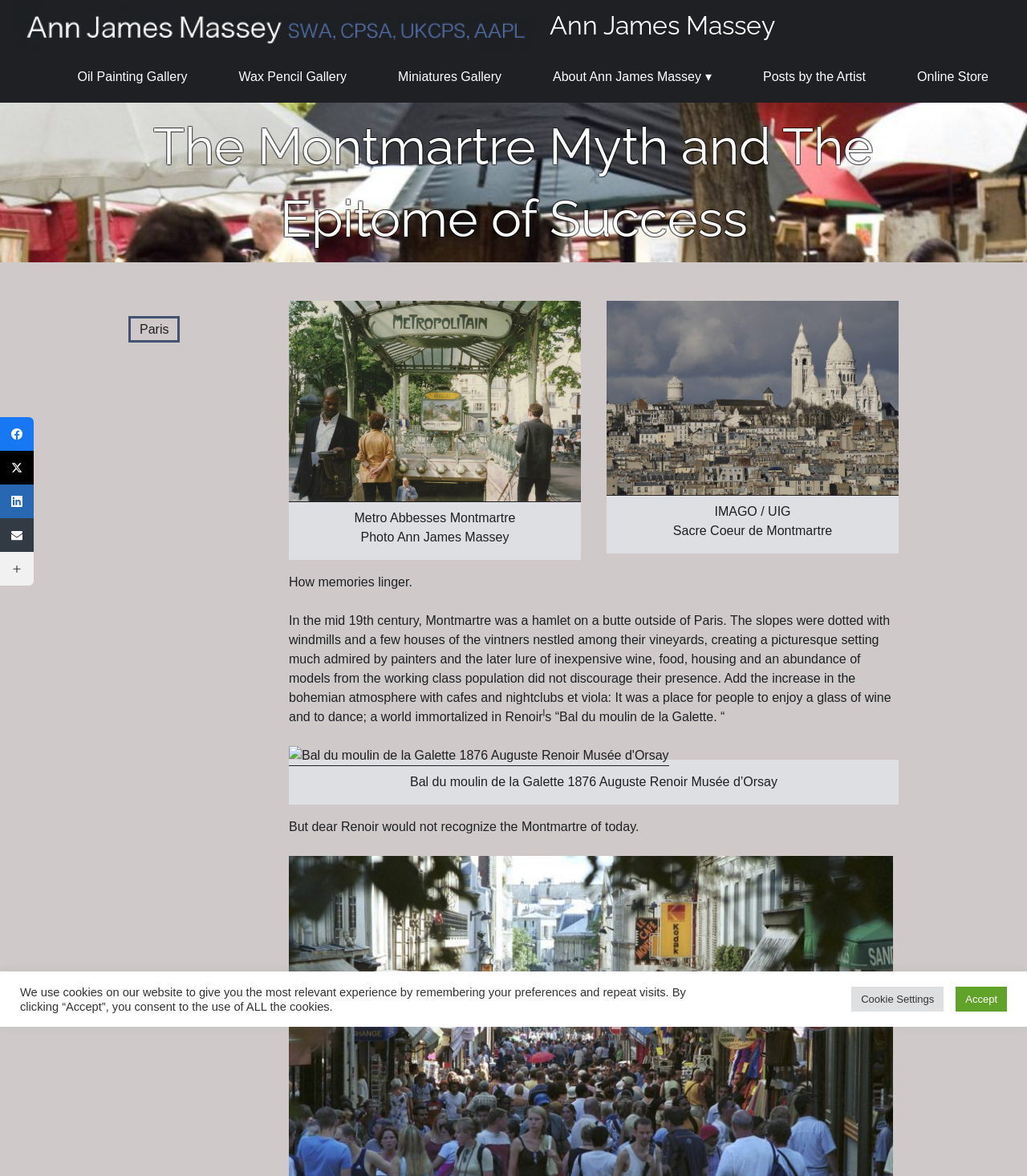Identify the bounding box coordinates for the element that needs to be clicked to fulfill this instruction: "Visit Paris". Provide the coordinates in the format of four float numbers between 0 and 1: [left, top, right, bottom].

[0.125, 0.269, 0.175, 0.291]